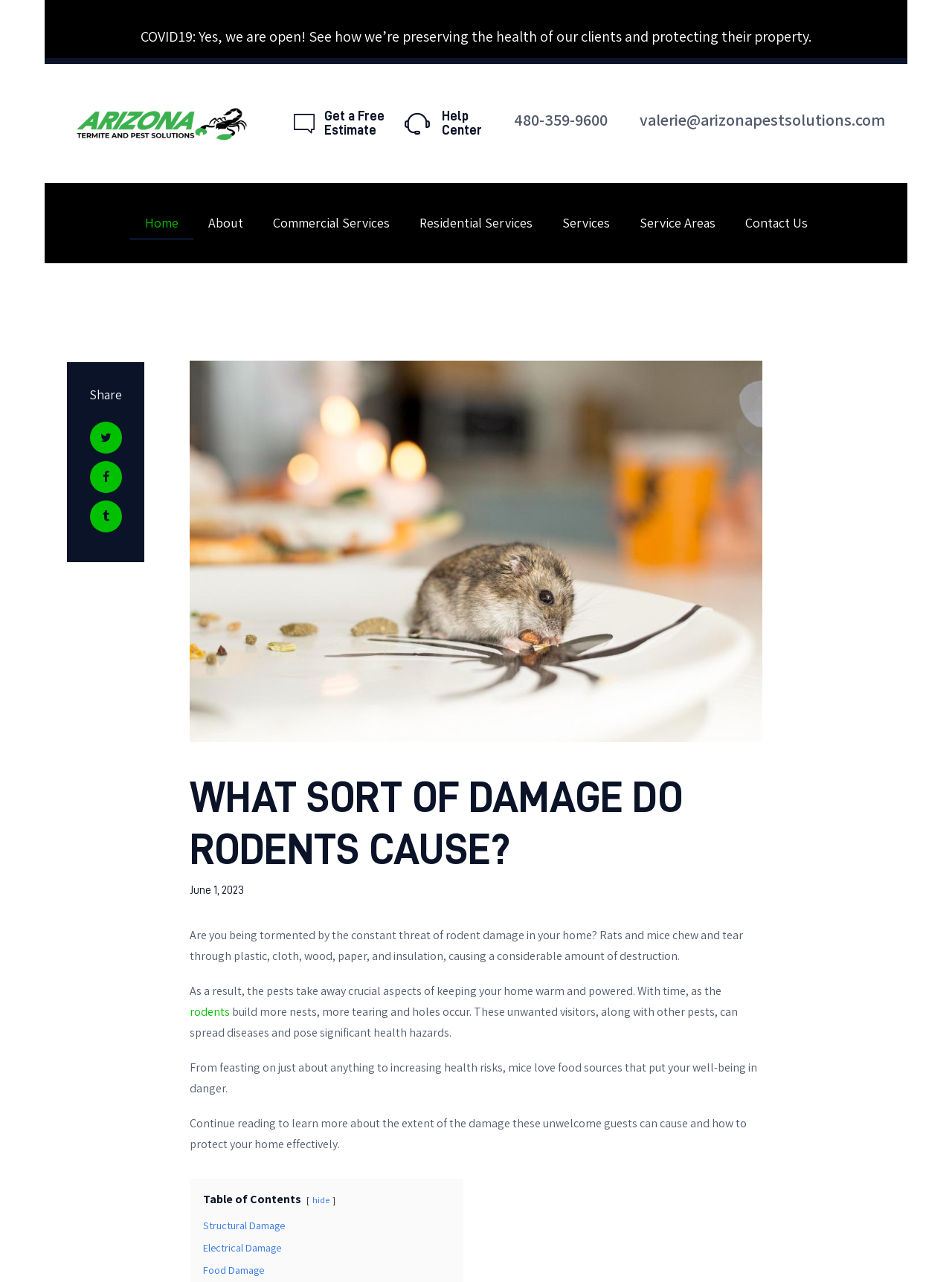Pinpoint the bounding box coordinates of the element that must be clicked to accomplish the following instruction: "Learn more about 'Food Damage'". The coordinates should be in the format of four float numbers between 0 and 1, i.e., [left, top, right, bottom].

[0.213, 0.986, 0.277, 0.996]